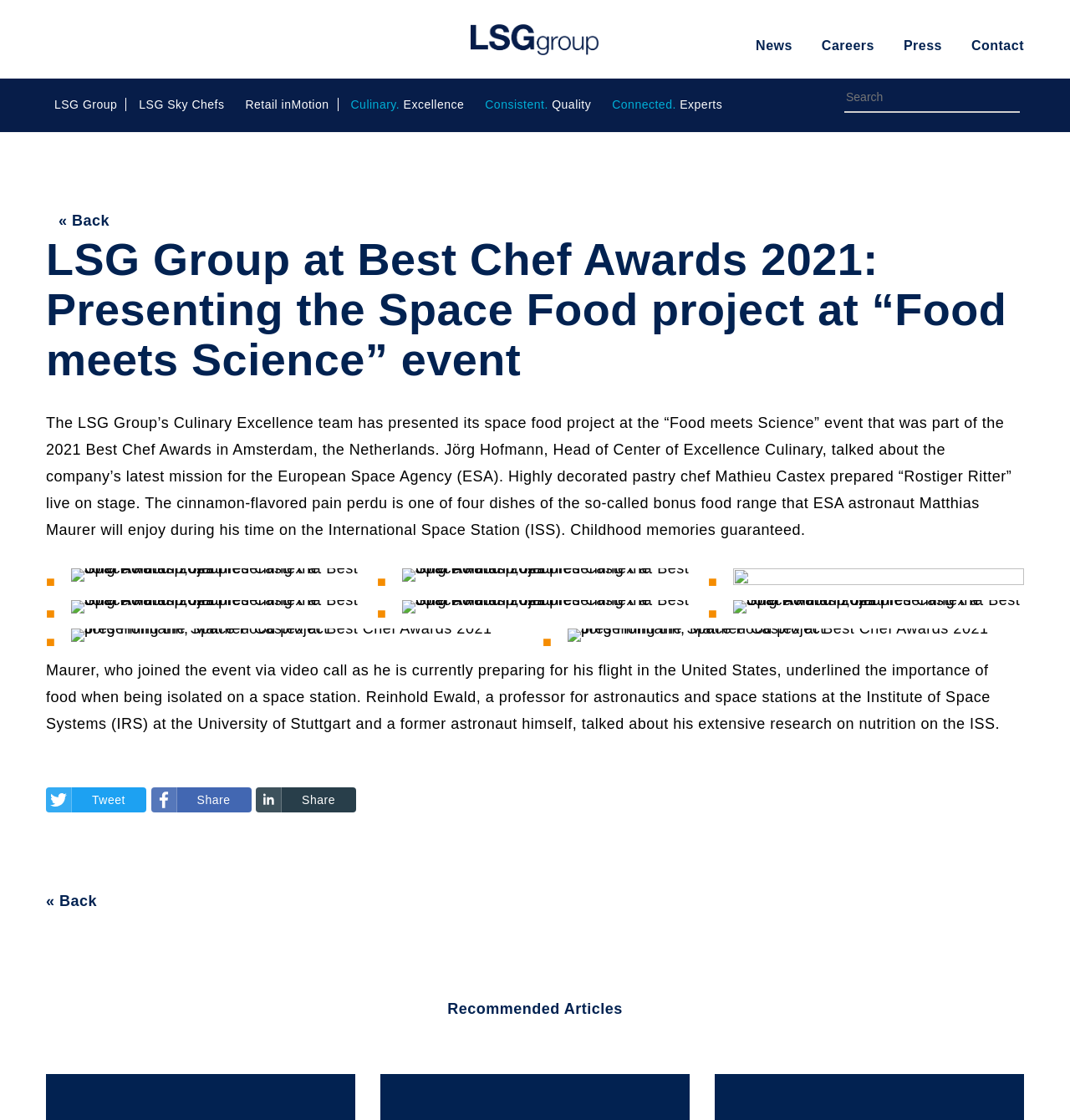What is the name of the pastry chef who prepared 'Rostiger Ritter' live on stage? Please answer the question using a single word or phrase based on the image.

Mathieu Castex